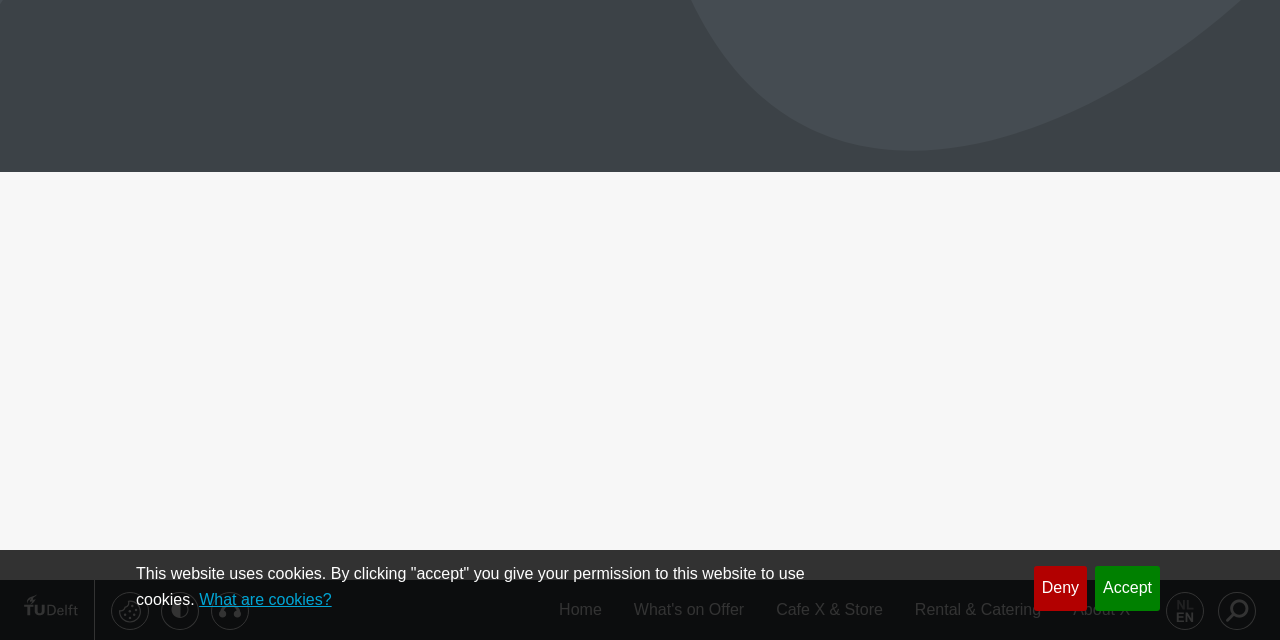Given the element description Home of TU Delft, identify the bounding box coordinates for the UI element on the webpage screenshot. The format should be (top-left x, top-left y, bottom-right x, bottom-right y), with values between 0 and 1.

[0.018, 0.906, 0.074, 1.0]